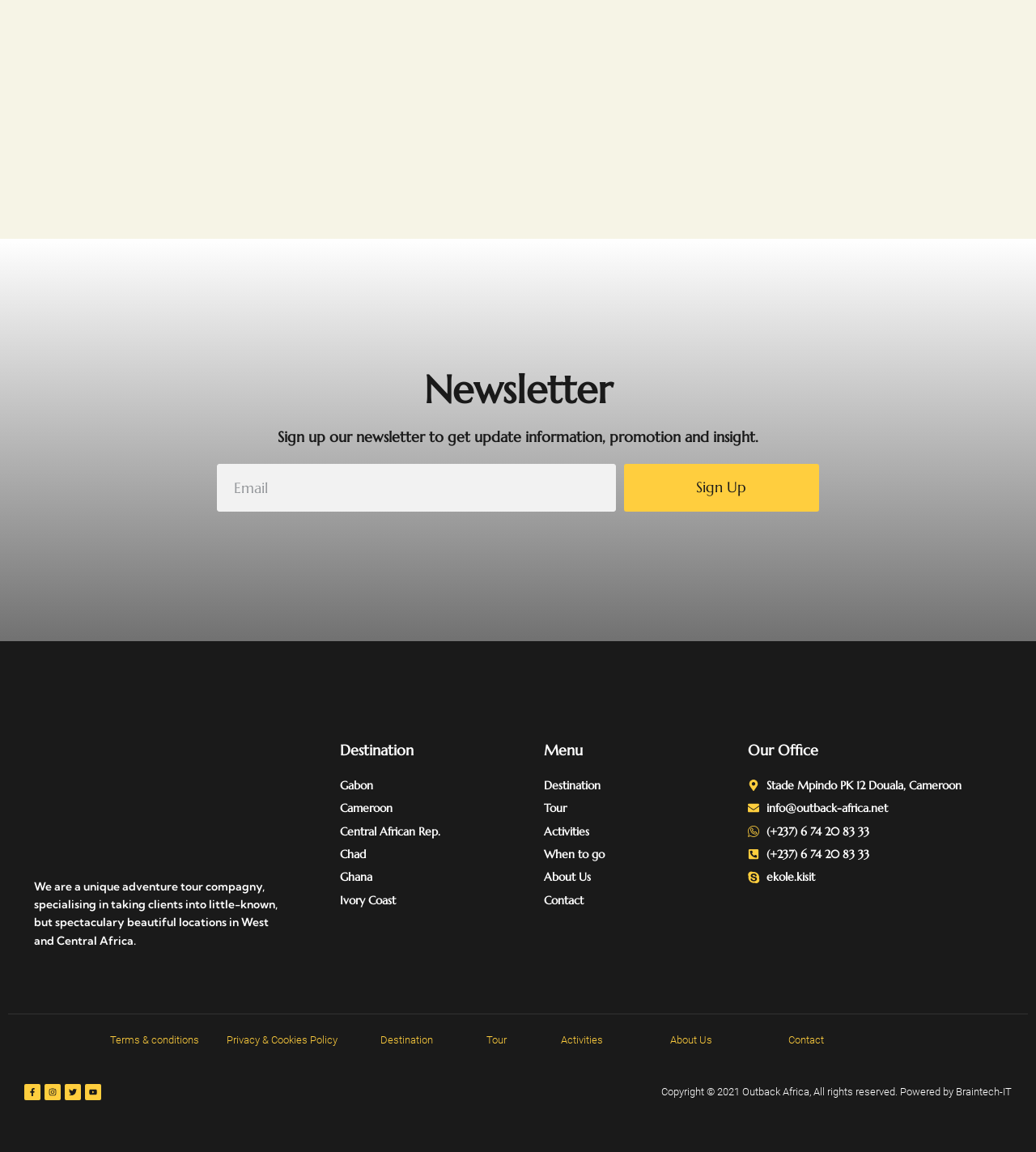Carefully observe the image and respond to the question with a detailed answer:
What are the destinations offered by Outback Africa?

I found the destinations by looking at the 'Destination' section which contains links to different destinations such as Gabon, Cameroon, Central African Rep., Chad, Ghana, and Ivory Coast.